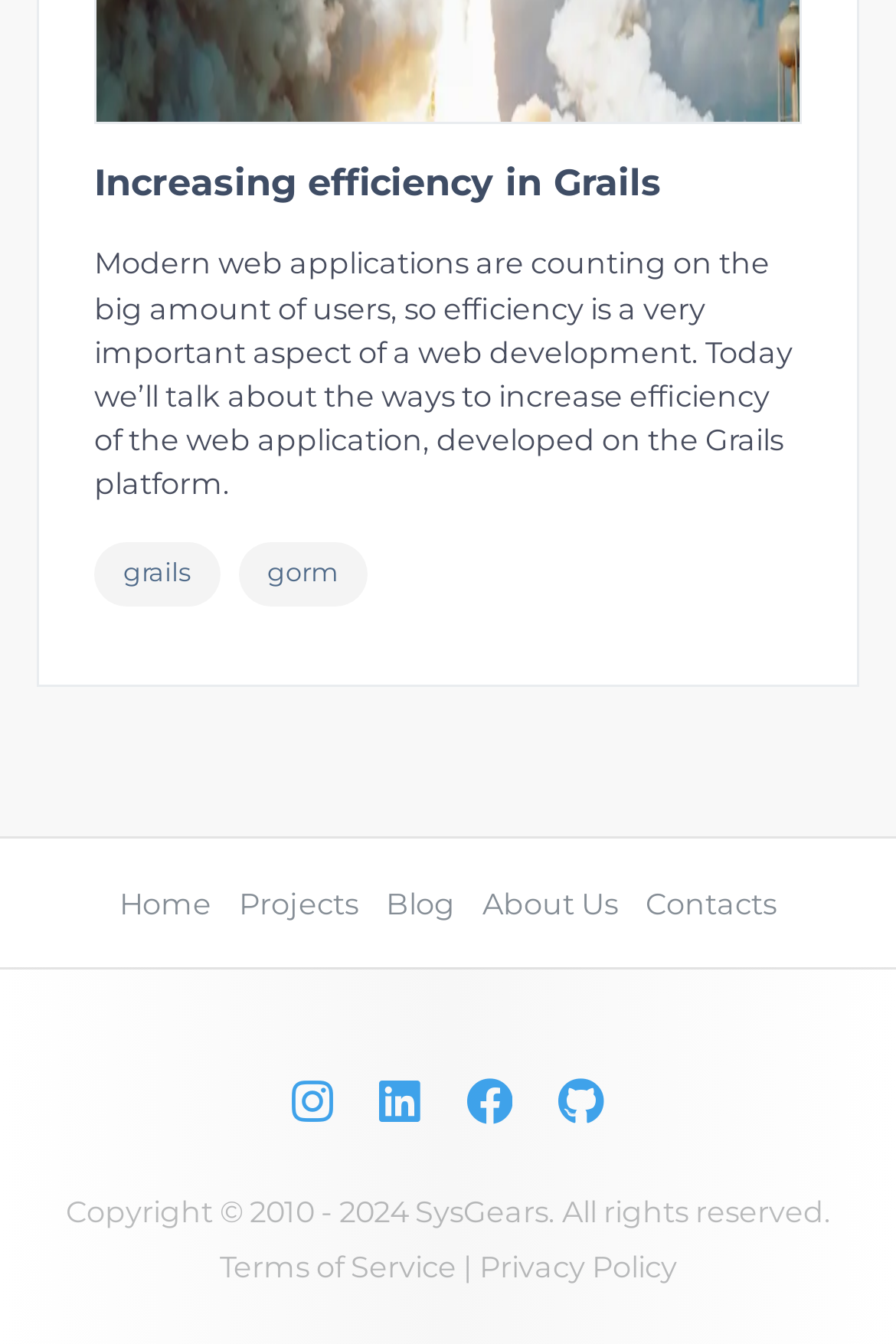Identify the bounding box coordinates for the element you need to click to achieve the following task: "Learn more about Grails". The coordinates must be four float values ranging from 0 to 1, formatted as [left, top, right, bottom].

[0.105, 0.404, 0.245, 0.452]